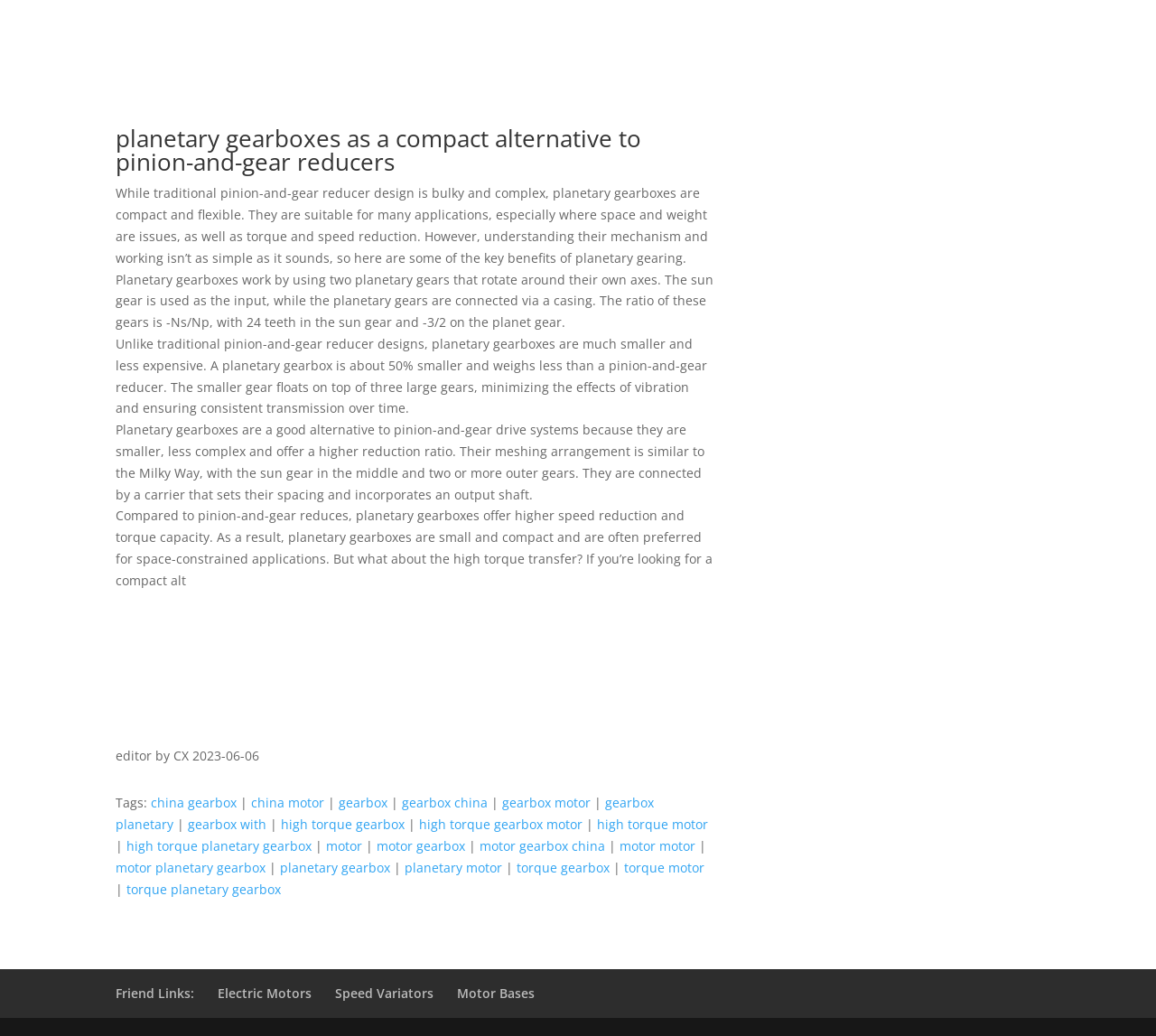What is the name of the editor of this webpage?
Please provide a comprehensive and detailed answer to the question.

The name of the editor of this webpage is CX, which is mentioned at the bottom of the webpage with the date '2023-06-06'.